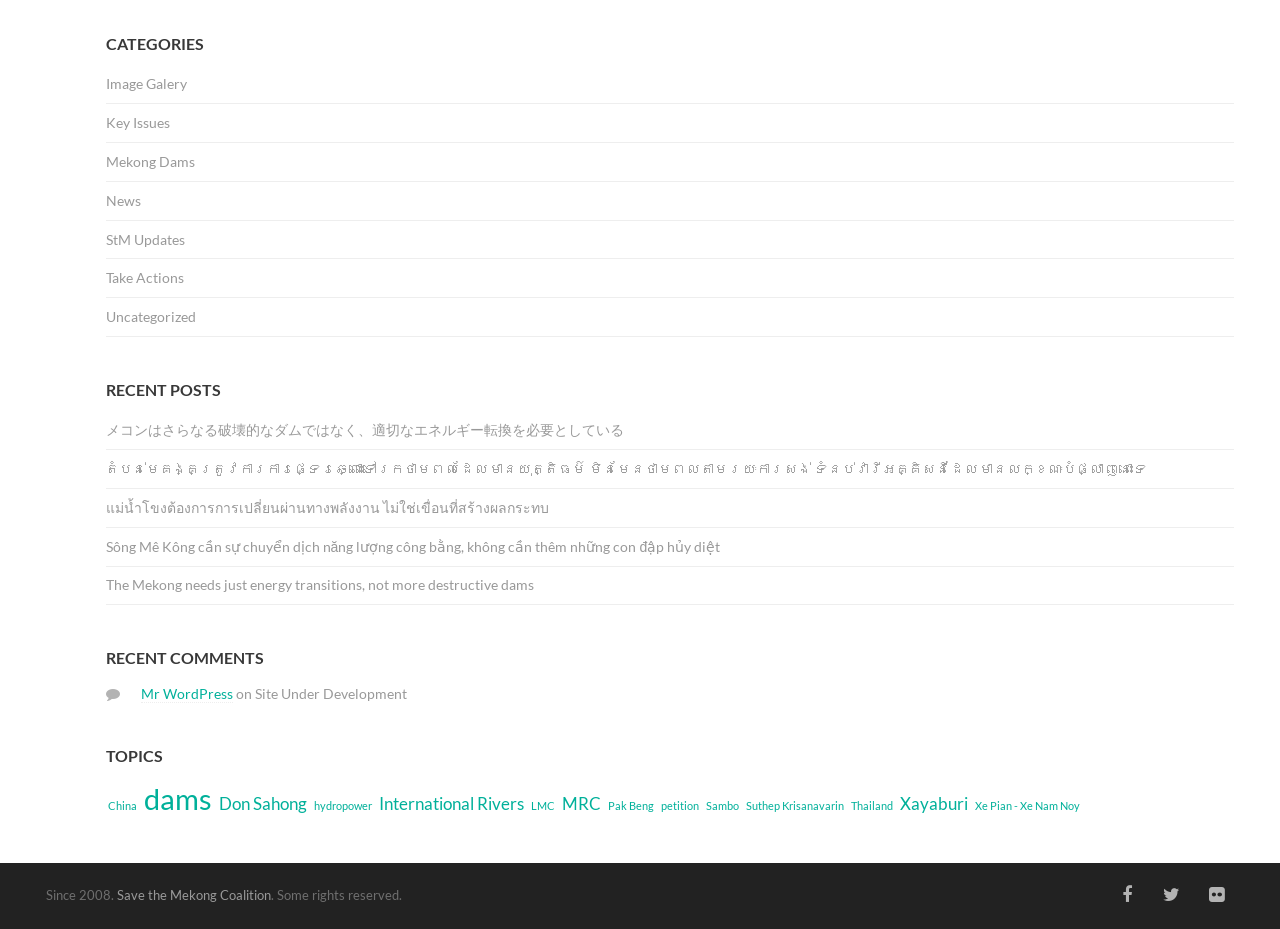Find and provide the bounding box coordinates for the UI element described with: "StM Updates".

[0.082, 0.238, 0.144, 0.278]